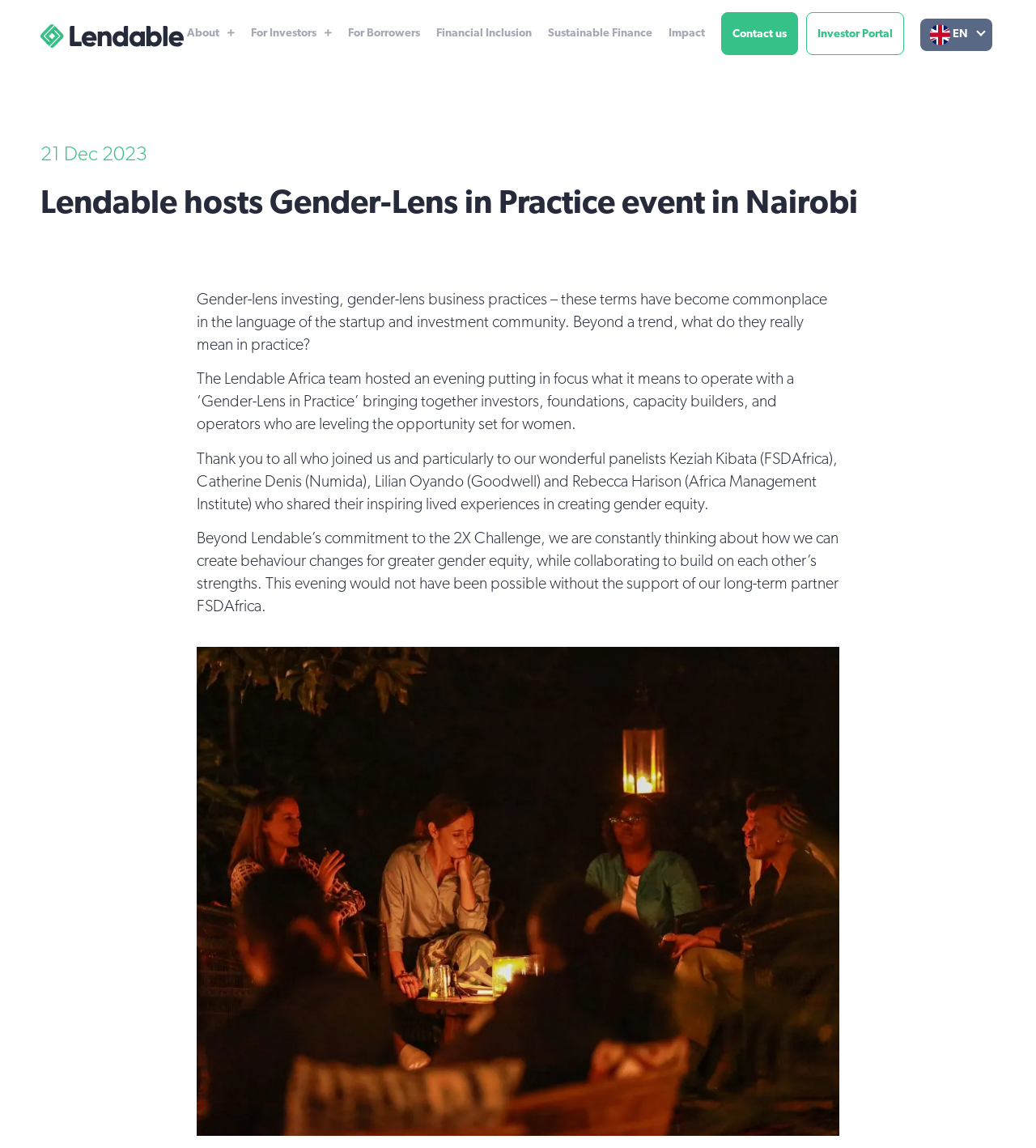Please locate the bounding box coordinates for the element that should be clicked to achieve the following instruction: "Contact us". Ensure the coordinates are given as four float numbers between 0 and 1, i.e., [left, top, right, bottom].

[0.696, 0.011, 0.771, 0.048]